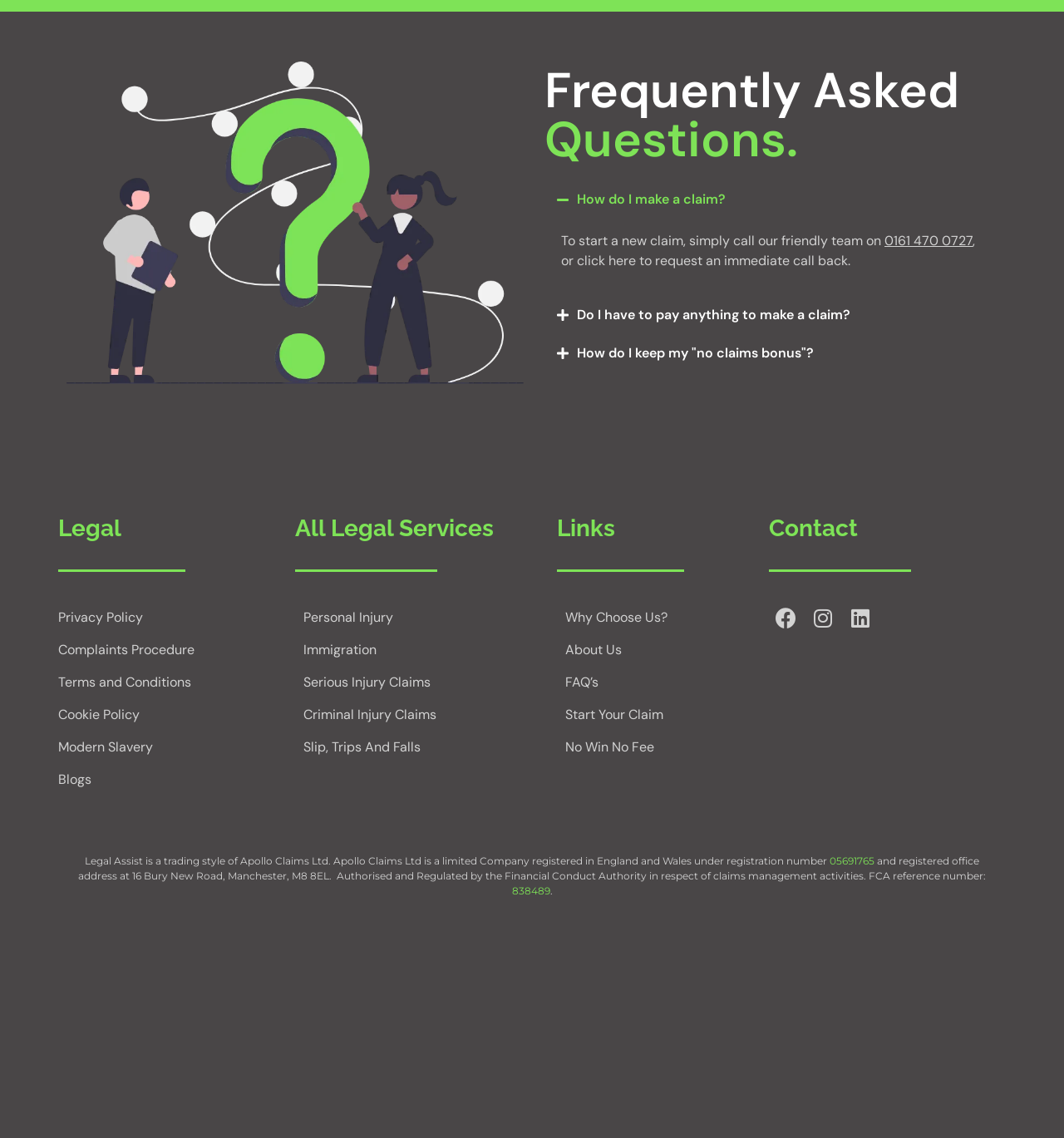How can I start a new claim?
From the image, respond with a single word or phrase.

Call the friendly team or request a call back